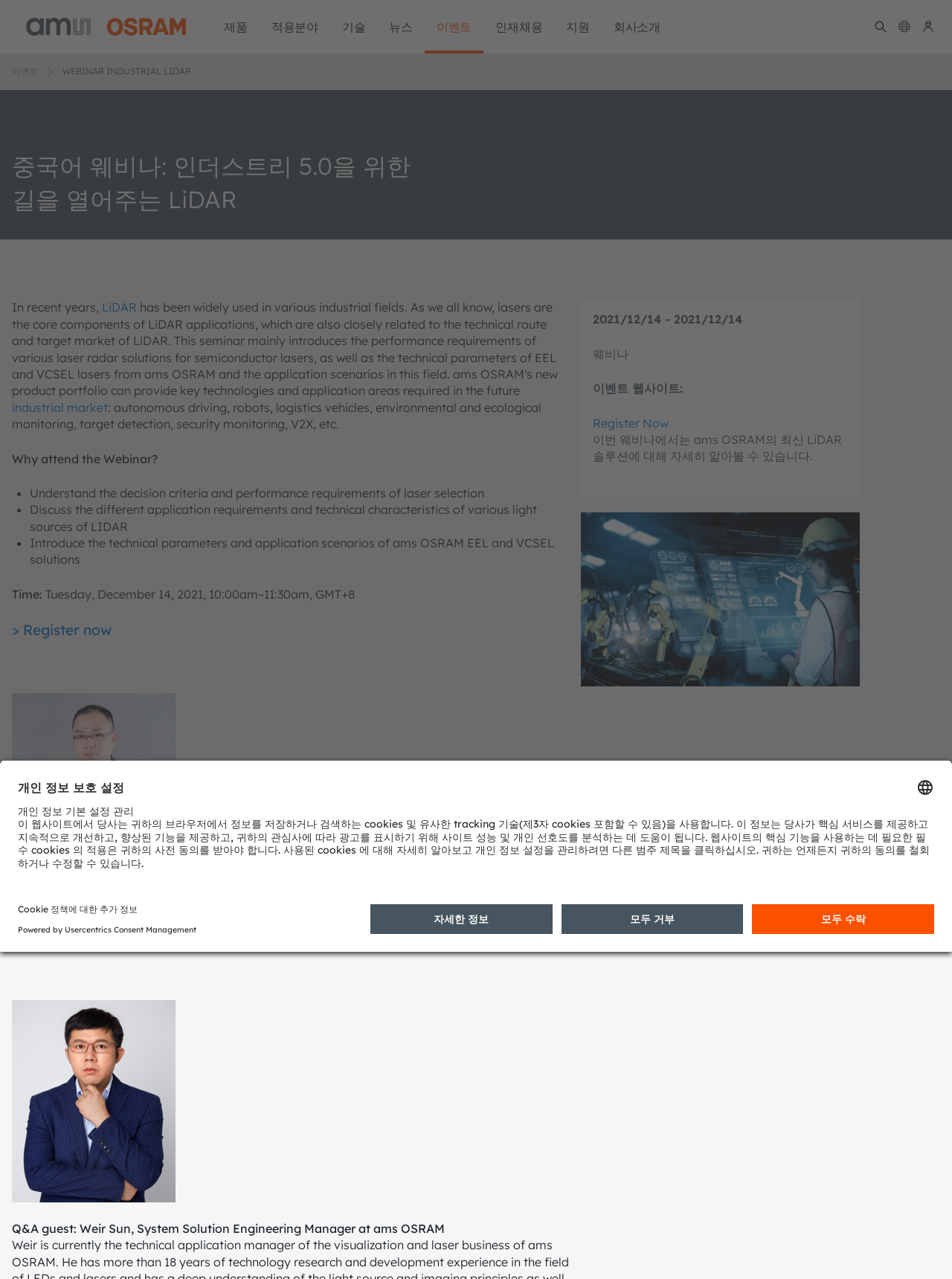Answer succinctly with a single word or phrase:
What is the purpose of the webinar?

To discuss LiDAR solutions